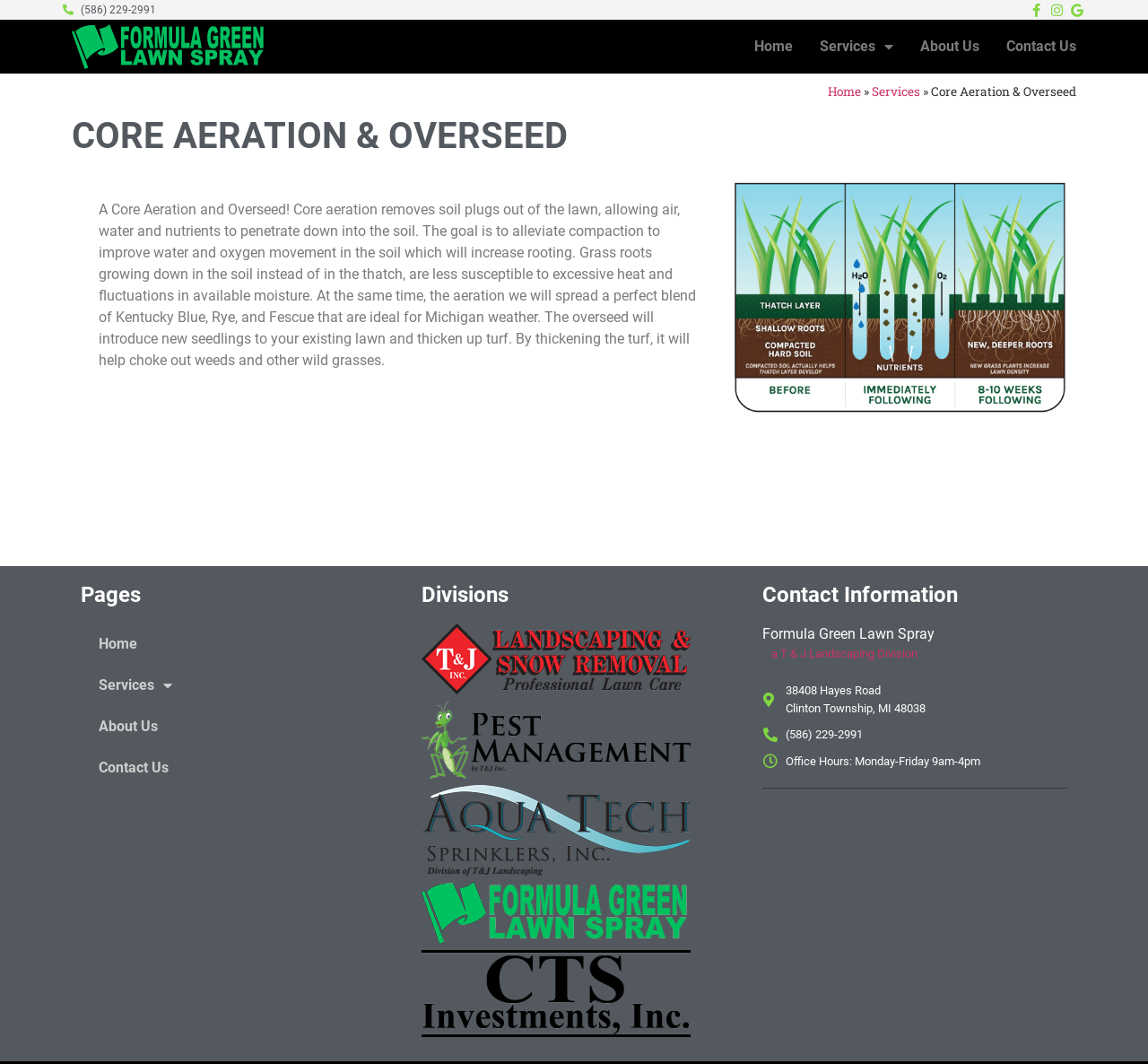What type of grass is ideal for Michigan weather?
With the help of the image, please provide a detailed response to the question.

I found the type of grass ideal for Michigan weather by reading the static text element that describes the overseed process. According to the text, the overseed will introduce new seedlings to the existing lawn, and the type of grass used is a perfect blend of Kentucky Blue, Rye, and Fescue, which are ideal for Michigan weather.